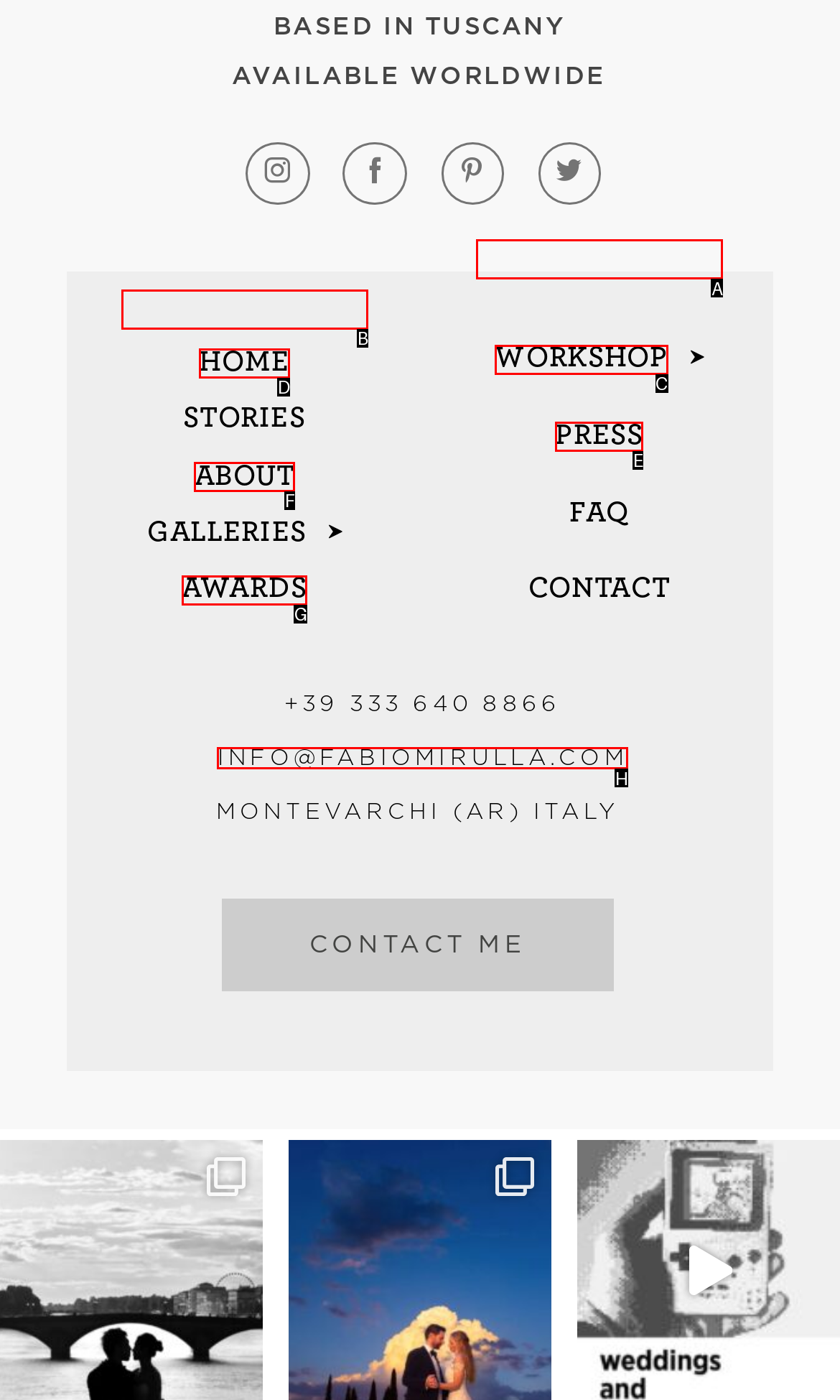Identify the letter of the option that should be selected to accomplish the following task: click on HOME. Provide the letter directly.

D